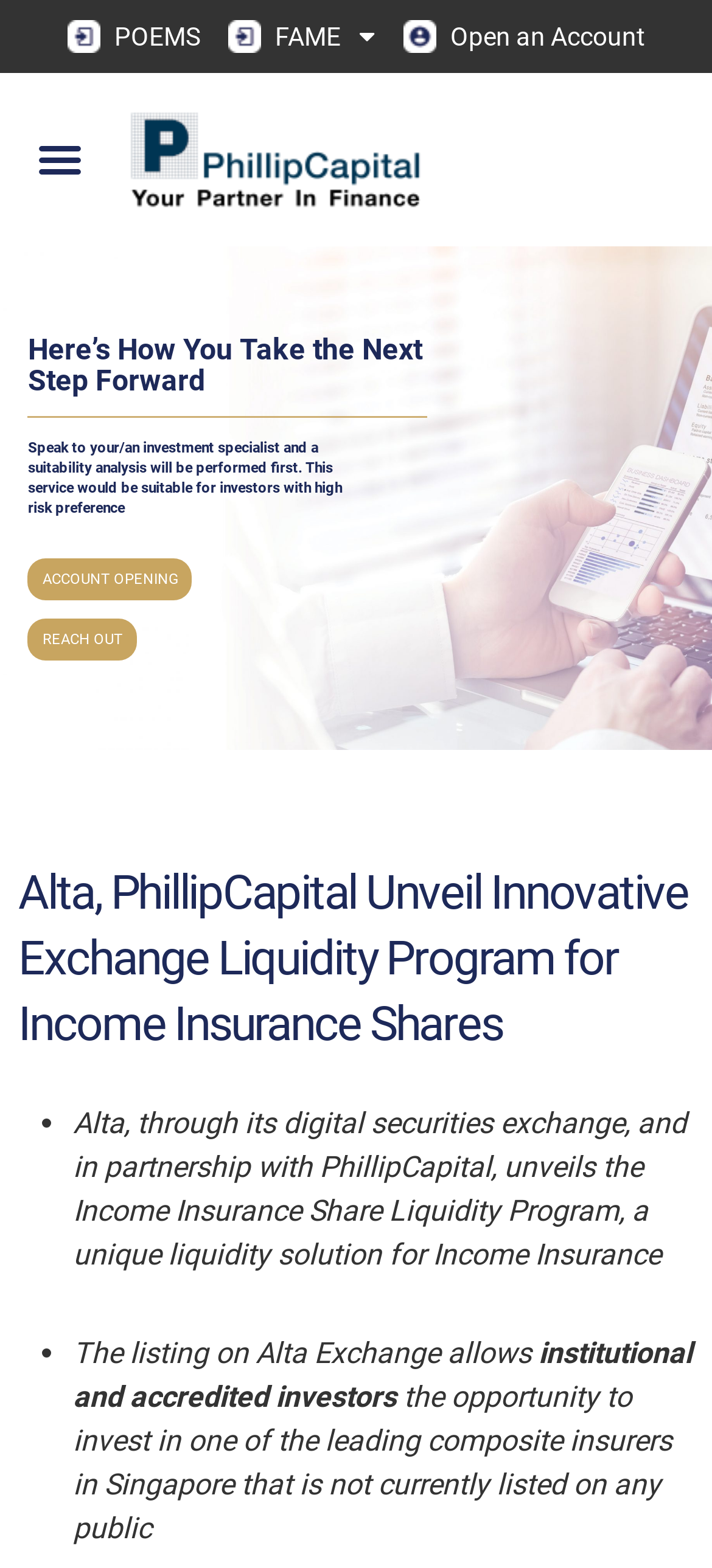Provide the bounding box coordinates in the format (top-left x, top-left y, bottom-right x, bottom-right y). All values are floating point numbers between 0 and 1. Determine the bounding box coordinate of the UI element described as: Reach Out

[0.039, 0.395, 0.193, 0.422]